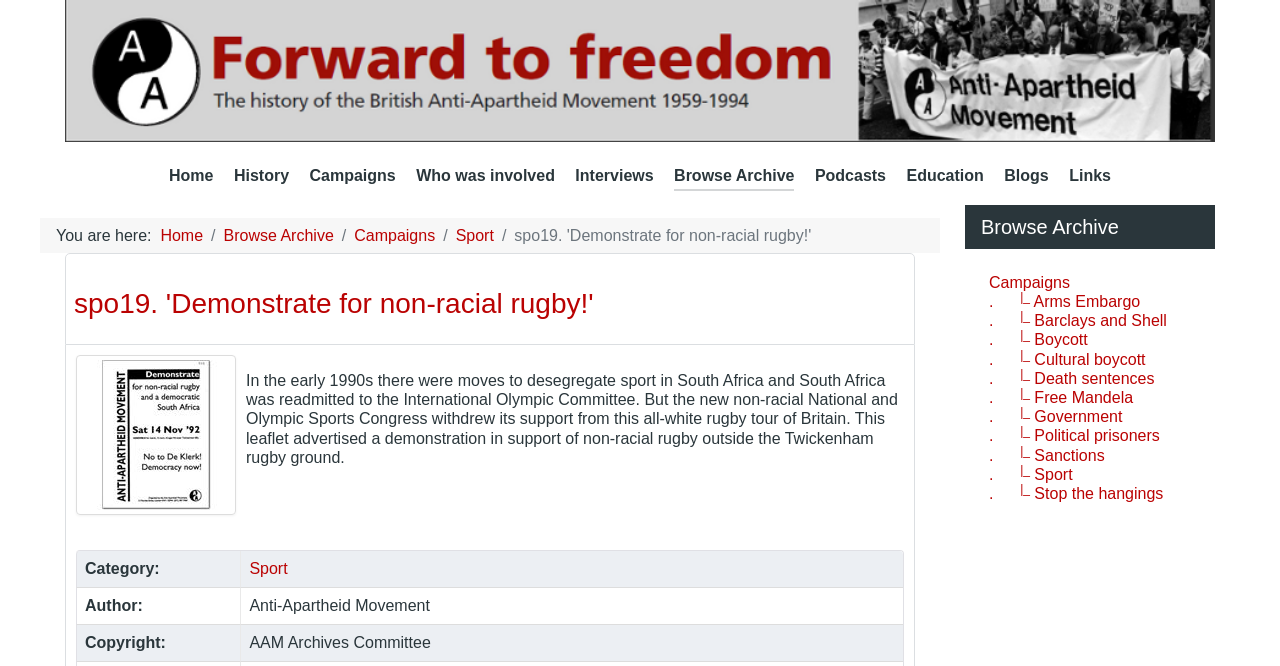Determine the coordinates of the bounding box for the clickable area needed to execute this instruction: "Explore the 'Browse Archive'".

[0.754, 0.308, 0.949, 0.374]